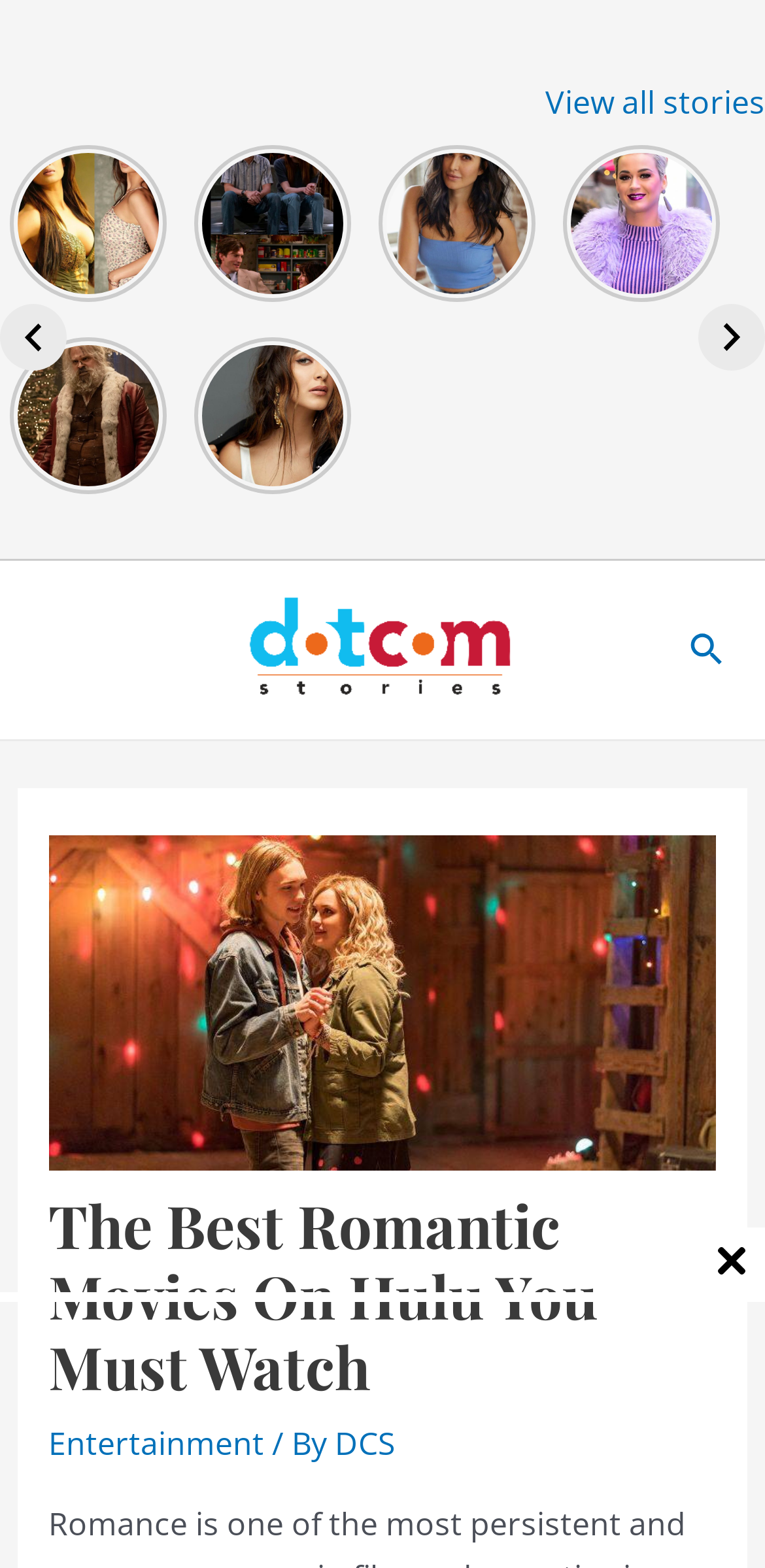Specify the bounding box coordinates of the region I need to click to perform the following instruction: "Search for a topic". The coordinates must be four float numbers in the range of 0 to 1, i.e., [left, top, right, bottom].

[0.902, 0.399, 0.949, 0.431]